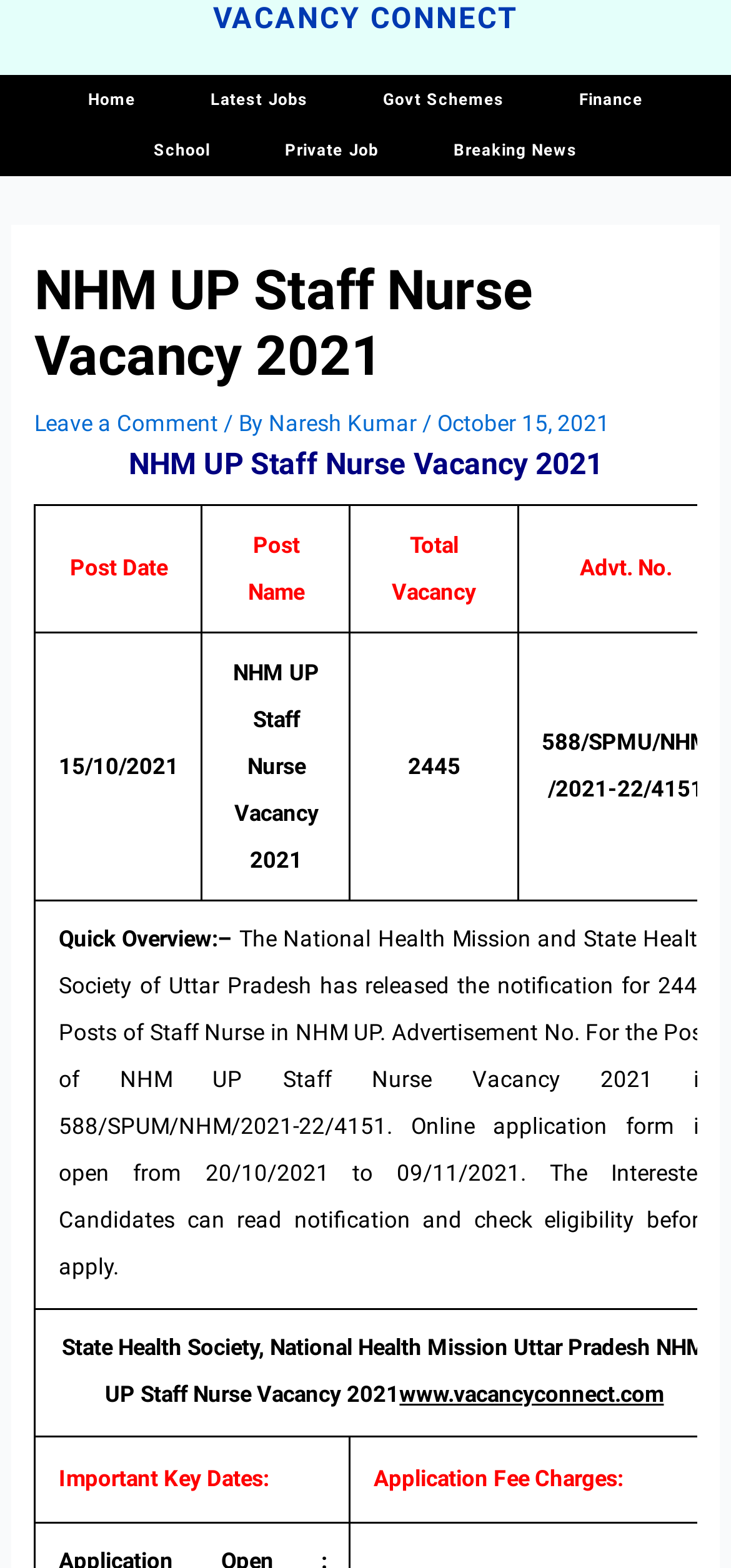What is the name of the website?
Provide an in-depth and detailed explanation in response to the question.

I found the answer by looking at the heading with the text 'VACANCY CONNECT' which is located at the top of the webpage.